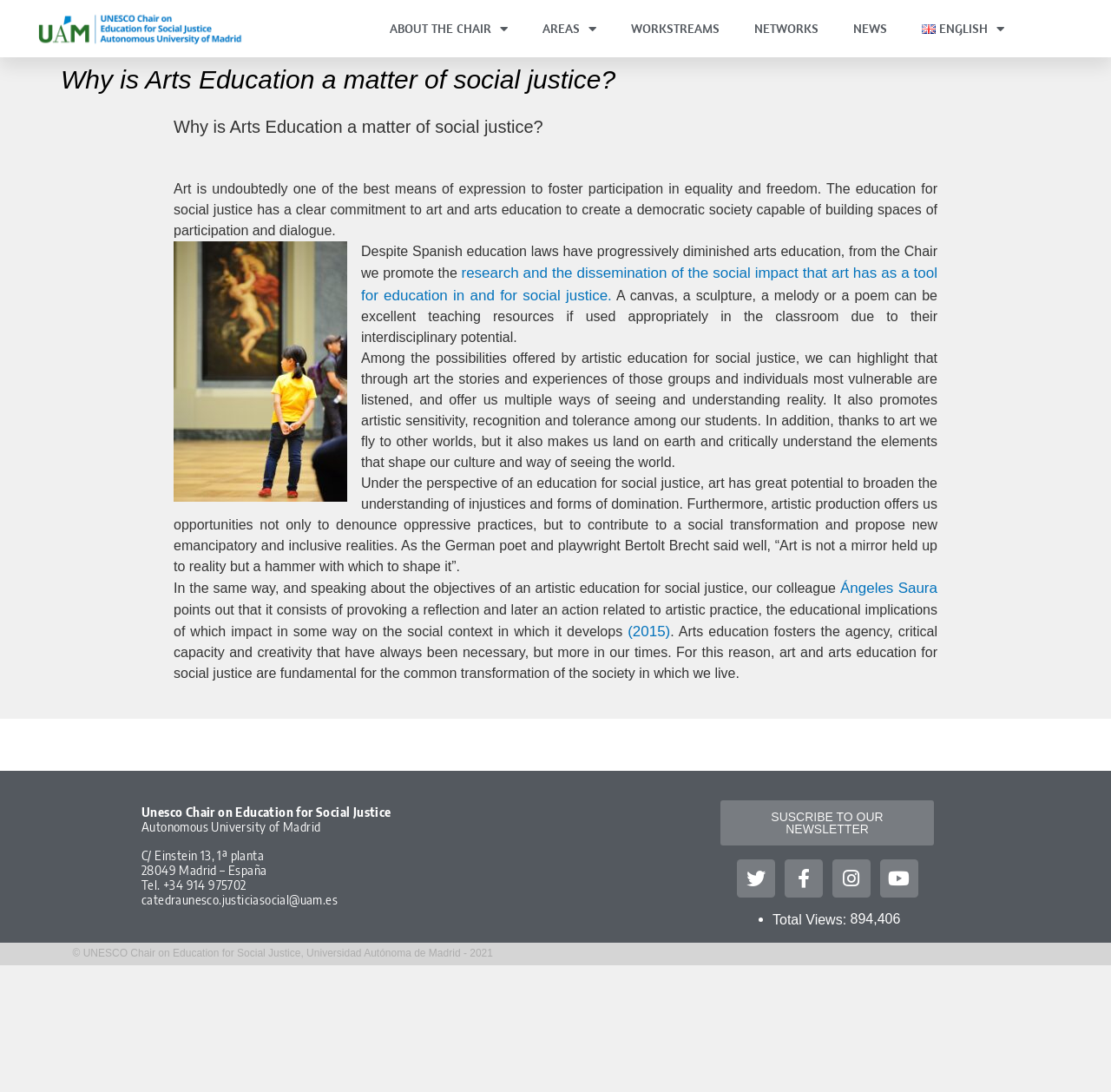Locate the bounding box coordinates of the area that needs to be clicked to fulfill the following instruction: "Click the 'PET CARE' link". The coordinates should be in the format of four float numbers between 0 and 1, namely [left, top, right, bottom].

None